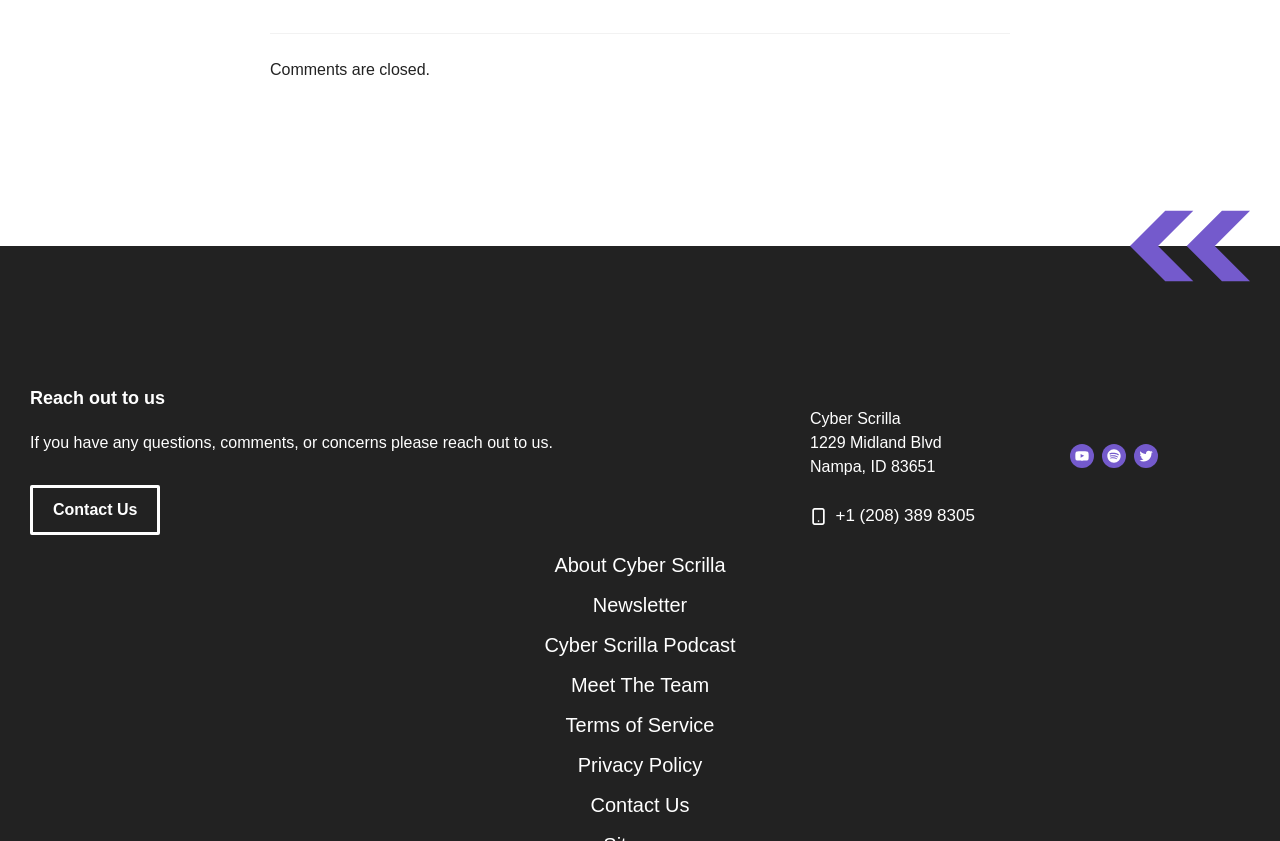Please determine the bounding box coordinates of the element to click on in order to accomplish the following task: "Read About Cyber Scrilla". Ensure the coordinates are four float numbers ranging from 0 to 1, i.e., [left, top, right, bottom].

[0.433, 0.654, 0.567, 0.69]